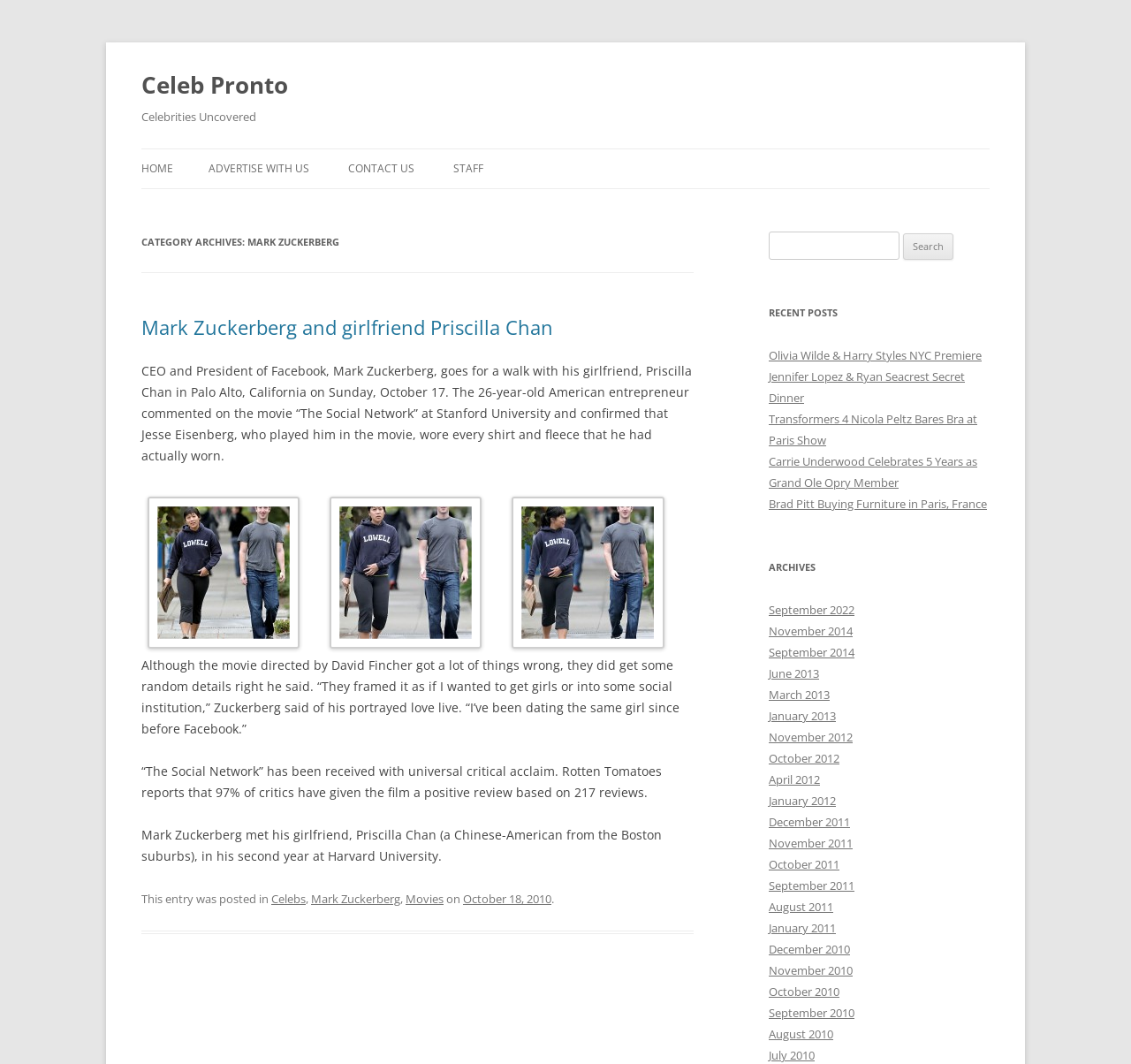Detail the features and information presented on the webpage.

The webpage is about Mark Zuckerberg, the CEO and President of Facebook, and his personal life. At the top, there is a heading "Celeb Pronto" and a link to the same. Below it, there is a heading "Celebrities Uncovered" and a link to "Skip to content". The main content area is divided into two sections. On the left, there is a header section with a heading "CATEGORY ARCHIVES: MARK ZUCKERBERG" and an article section with a heading "Mark Zuckerberg and girlfriend Priscilla Chan". The article section contains a link to the same, followed by a paragraph of text describing Mark Zuckerberg's walk with his girlfriend in Palo Alto, California. 

Below the paragraph, there are three description lists with links. The article section also contains three more paragraphs of text, describing Mark Zuckerberg's comments on the movie "The Social Network", his love life, and his meeting with his girlfriend Priscilla Chan. 

On the right side, there is a search box with a label "Search for:" and a button to search. Below the search box, there is a heading "RECENT POSTS" with five links to recent posts, including Olivia Wilde & Harry Styles NYC Premiere, Jennifer Lopez & Ryan Seacrest Secret Dinner, and more. 

Further down, there is a heading "ARCHIVES" with 15 links to archives from different months and years, ranging from September 2022 to July 2010. At the bottom, there is a footer section with a link to "Celebs", "Mark Zuckerberg", "Movies", and a date "October 18, 2010".